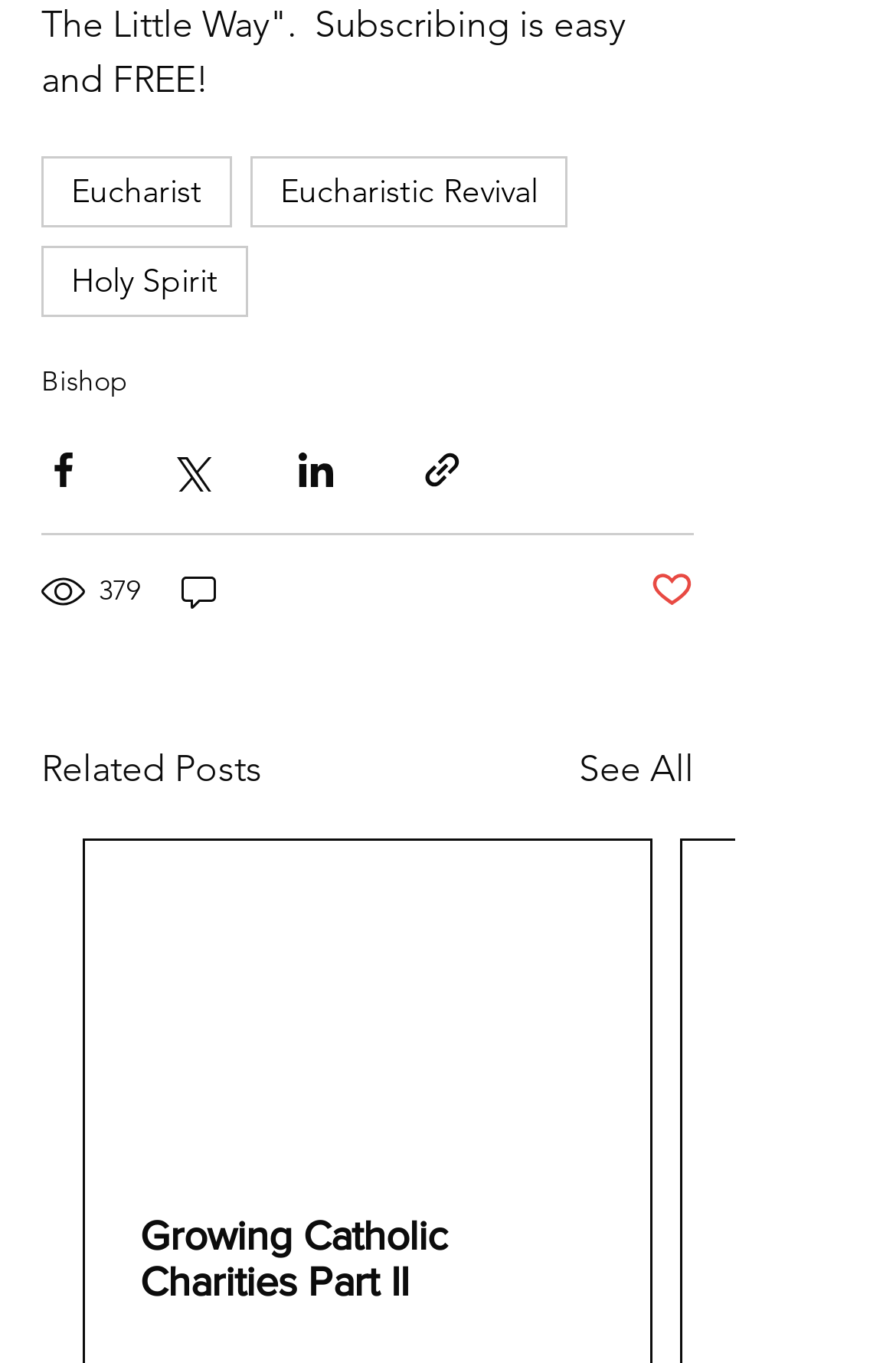Identify the bounding box coordinates of the element that should be clicked to fulfill this task: "Share via Facebook". The coordinates should be provided as four float numbers between 0 and 1, i.e., [left, top, right, bottom].

[0.046, 0.328, 0.095, 0.36]